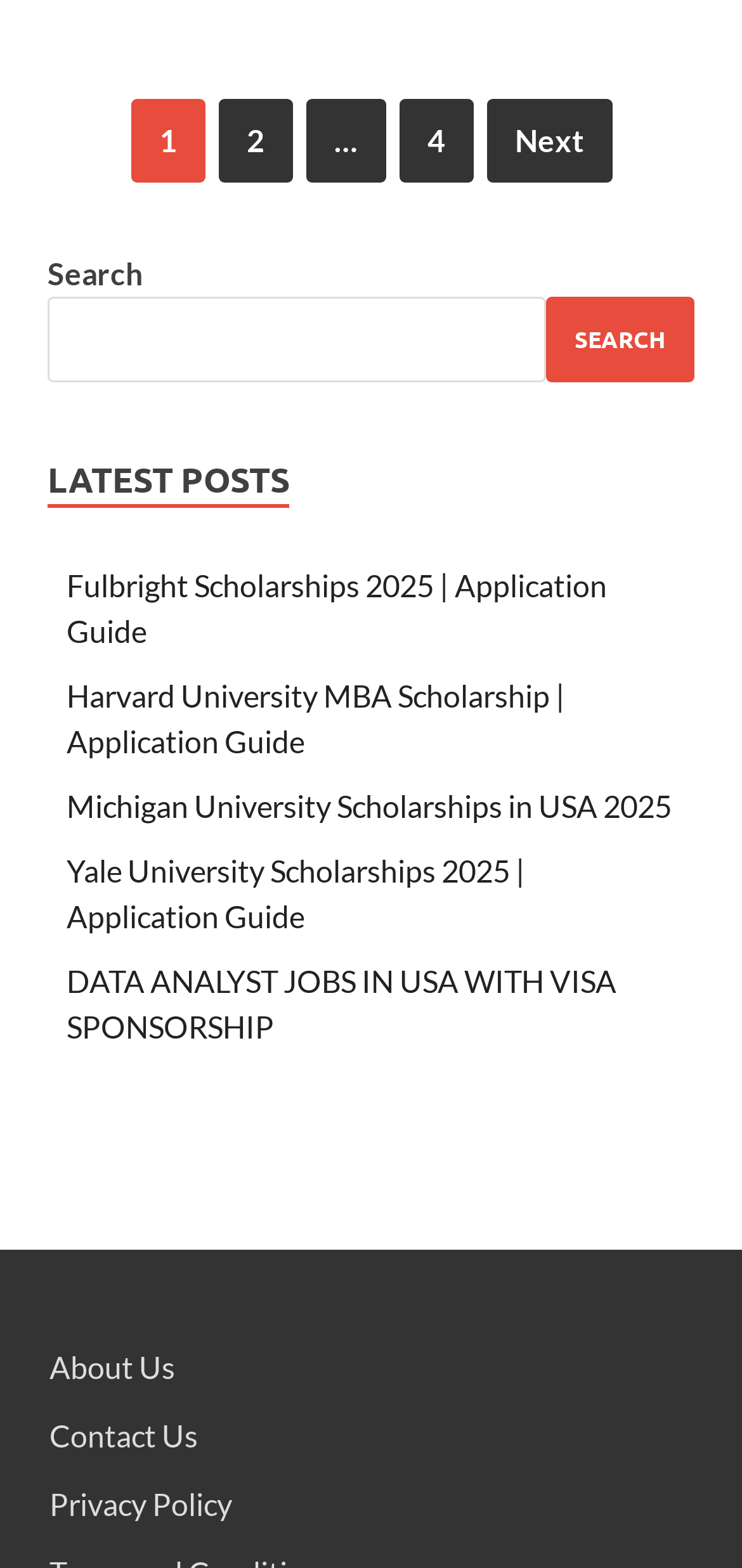Please locate the bounding box coordinates of the region I need to click to follow this instruction: "Check About Us".

[0.067, 0.86, 0.236, 0.883]